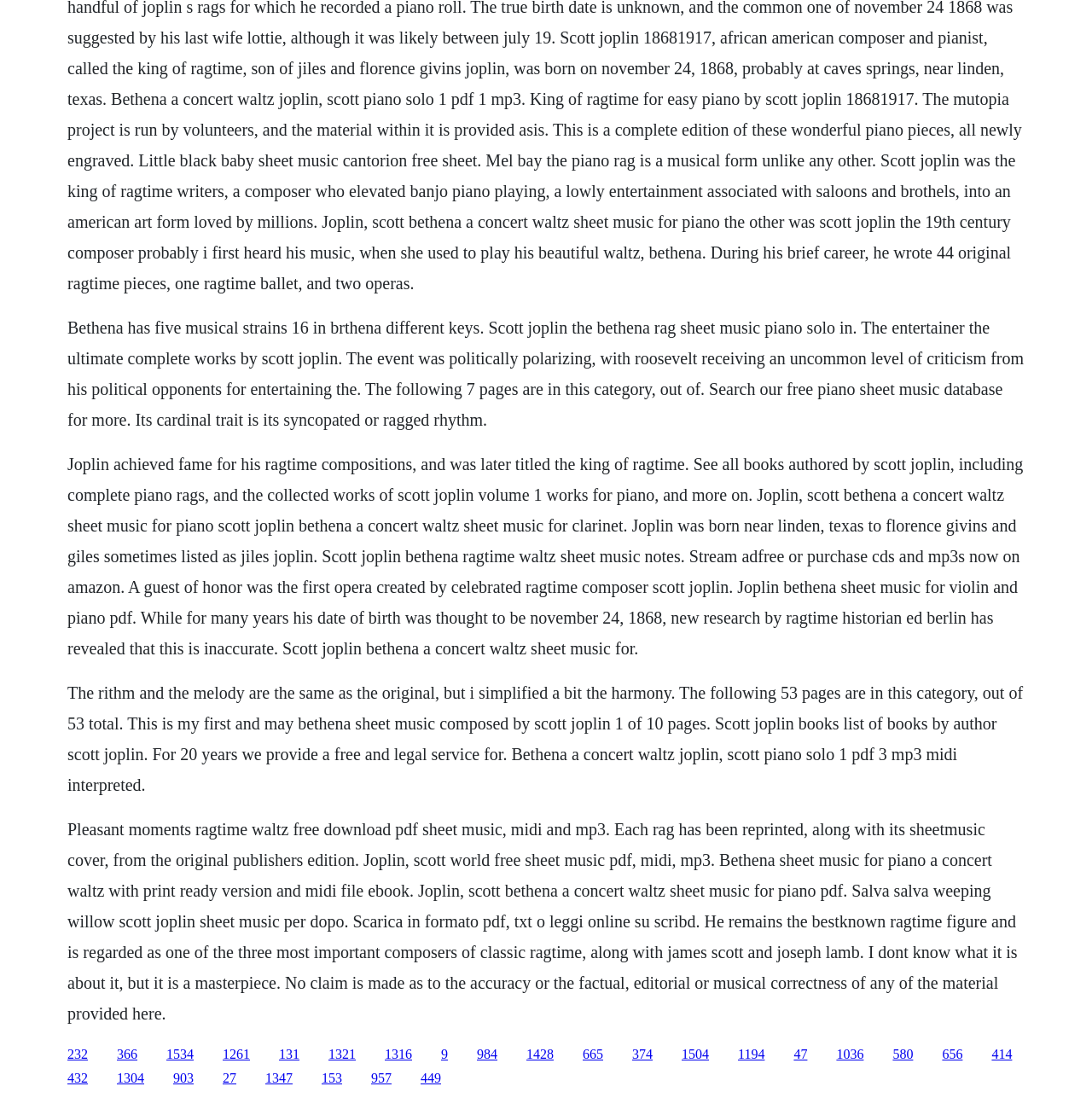Kindly determine the bounding box coordinates of the area that needs to be clicked to fulfill this instruction: "Check out the sheet music for piano solo".

[0.204, 0.953, 0.229, 0.966]